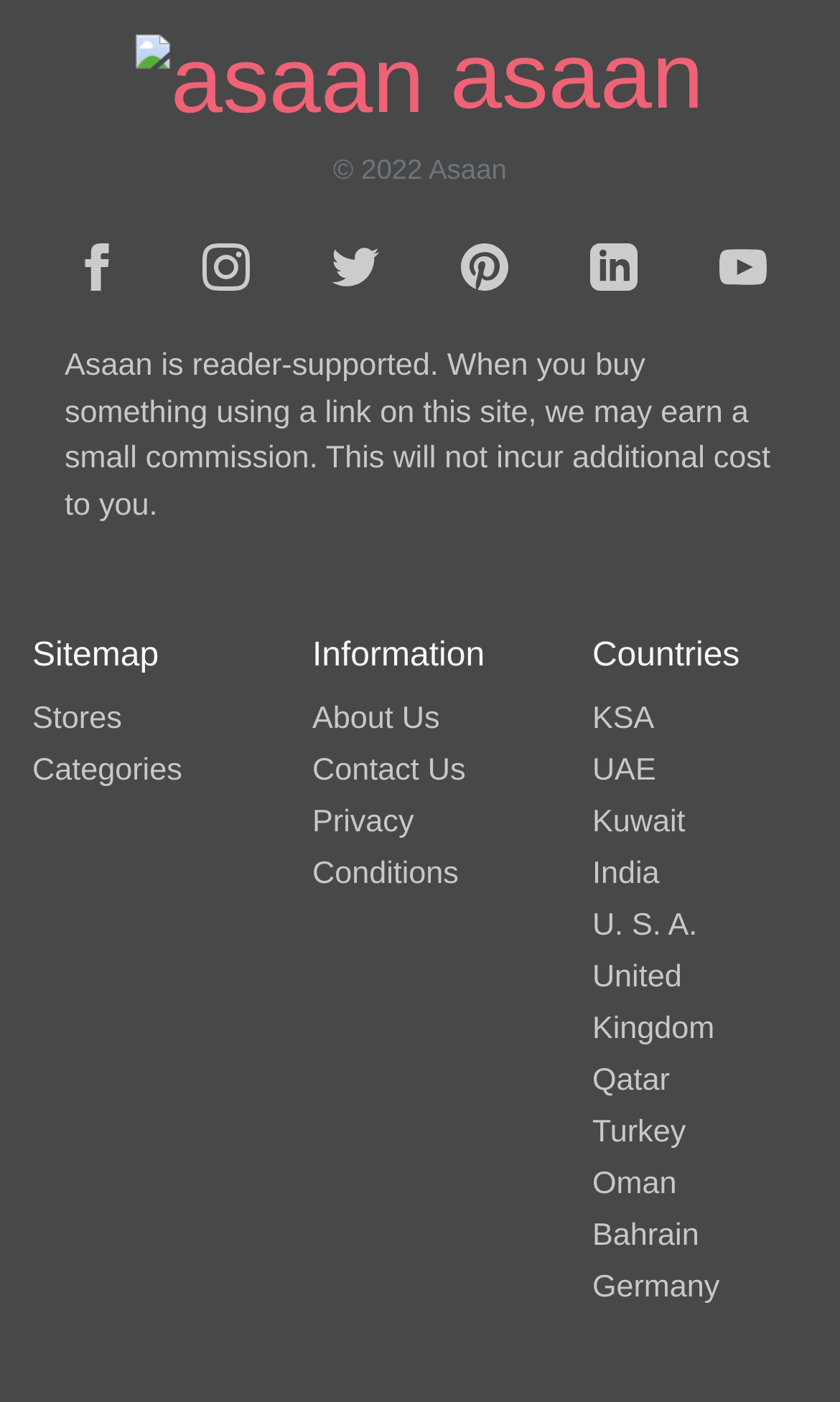Given the element description Privacy, identify the bounding box coordinates for the UI element on the webpage screenshot. The format should be (top-left x, top-left y, bottom-right x, bottom-right y), with values between 0 and 1.

[0.372, 0.574, 0.493, 0.599]